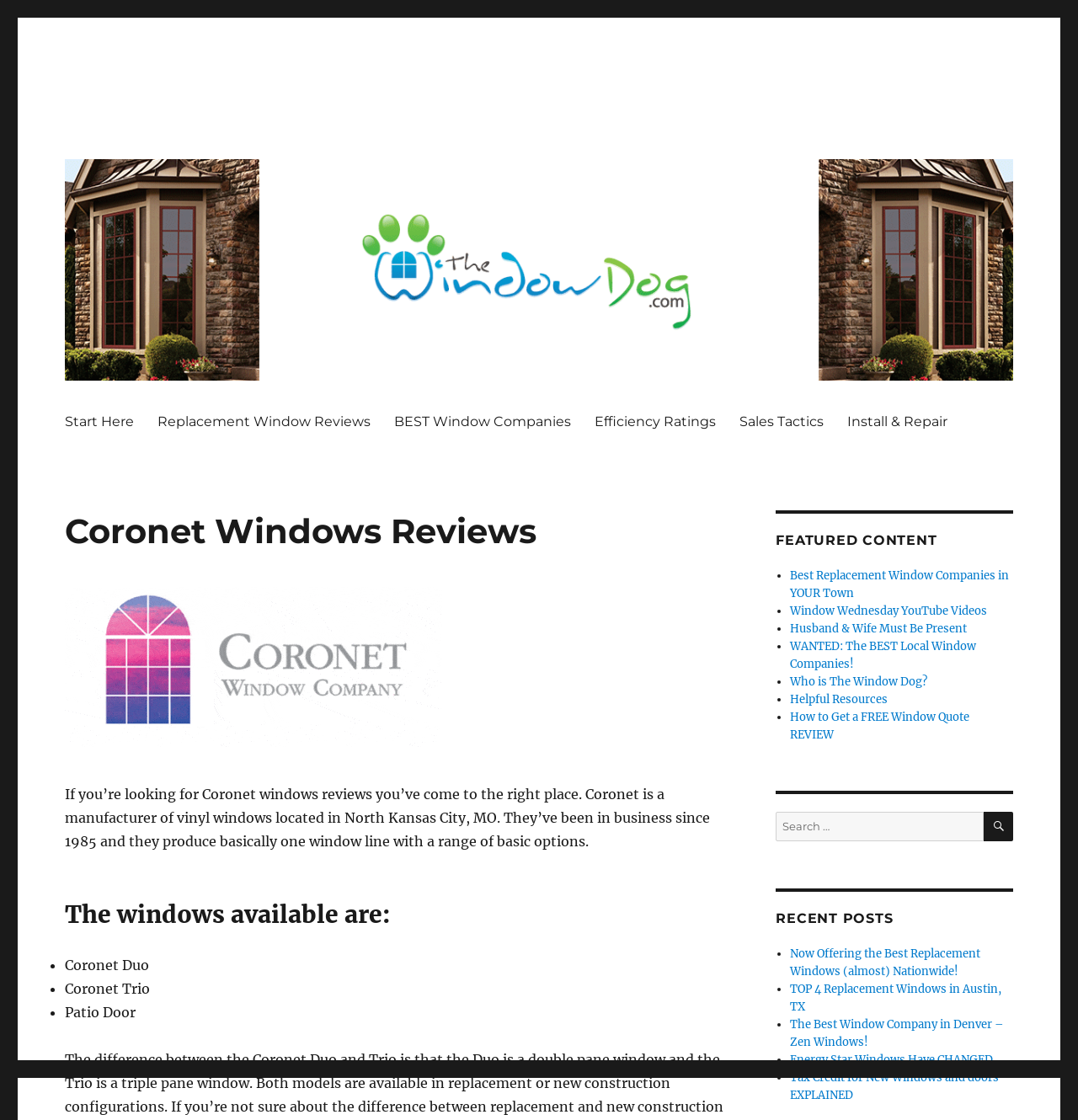Using the provided description Submit Data By Web, find the bounding box coordinates for the UI element. Provide the coordinates in (top-left x, top-left y, bottom-right x, bottom-right y) format, ensuring all values are between 0 and 1.

None